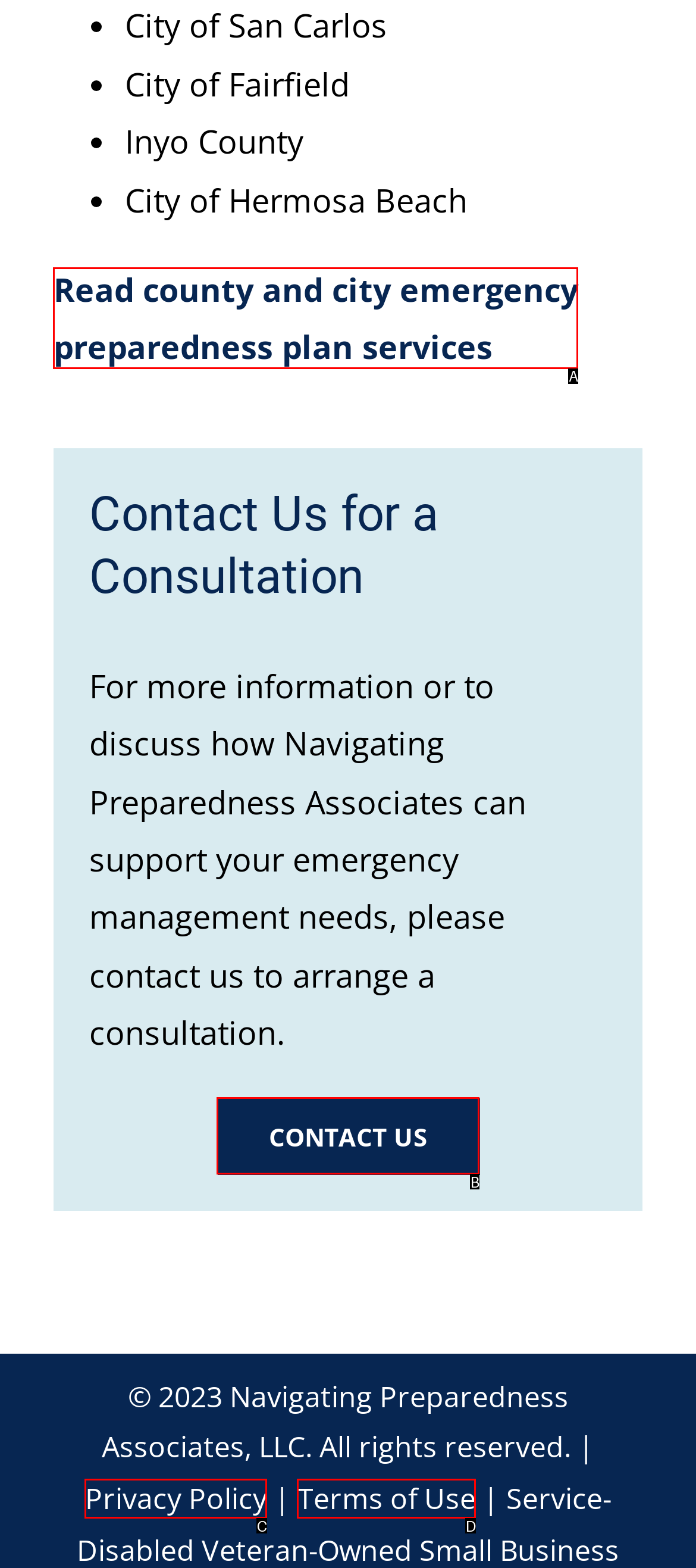Identify the option that corresponds to the description: Contact Us. Provide only the letter of the option directly.

B